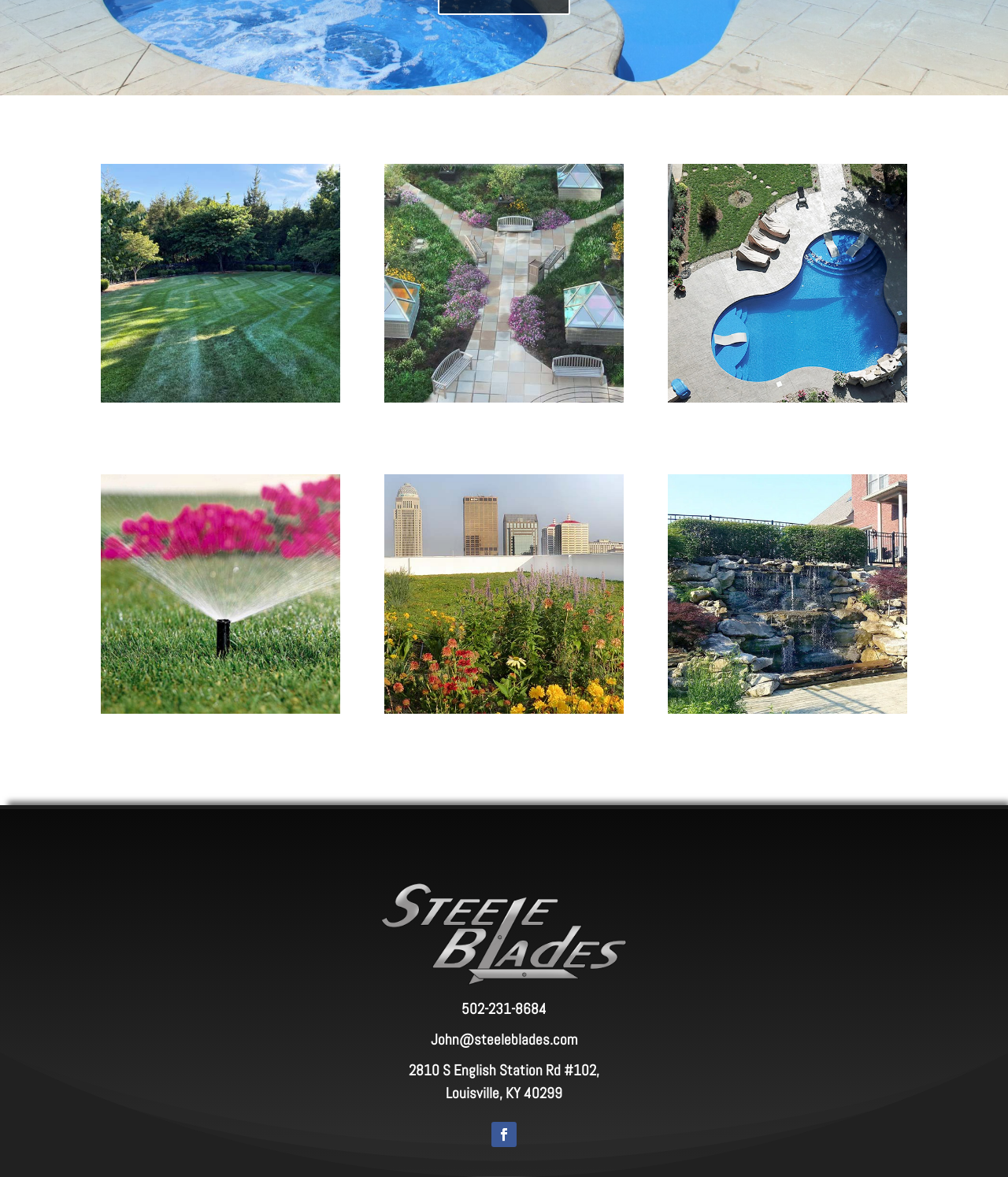Identify the bounding box of the UI element described as follows: "Follow". Provide the coordinates as four float numbers in the range of 0 to 1 [left, top, right, bottom].

[0.488, 0.953, 0.512, 0.975]